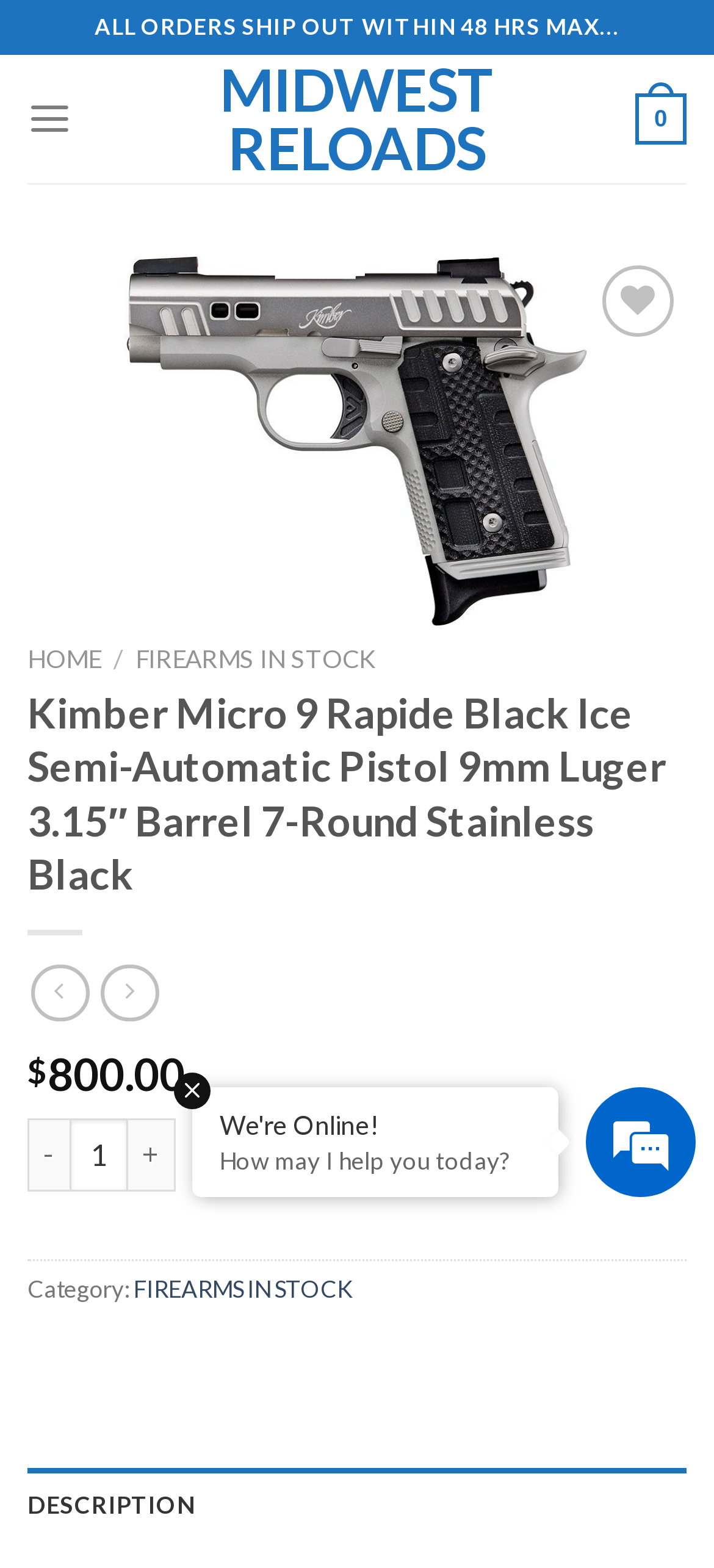What is the price of the Kimber Micro 9 Rapide Black Ice Semi-Automatic Pistol?
Please answer the question with as much detail and depth as you can.

I found the price of the pistol by looking at the section where the product details are displayed. There, I saw a label with a dollar sign followed by the number 800.00, which indicates the price of the product.